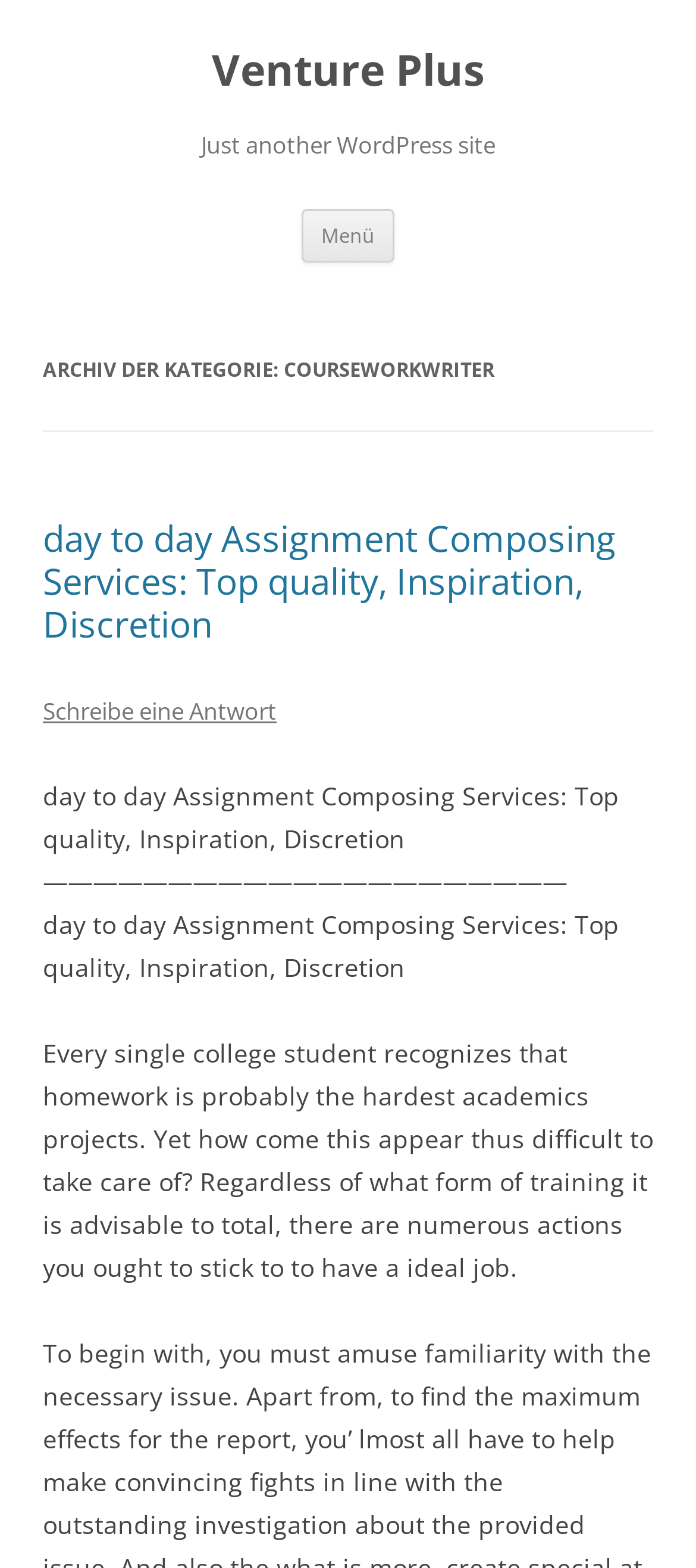Based on the element description Schreibe eine Antwort, identify the bounding box coordinates for the UI element. The coordinates should be in the format (top-left x, top-left y, bottom-right x, bottom-right y) and within the 0 to 1 range.

[0.062, 0.443, 0.397, 0.463]